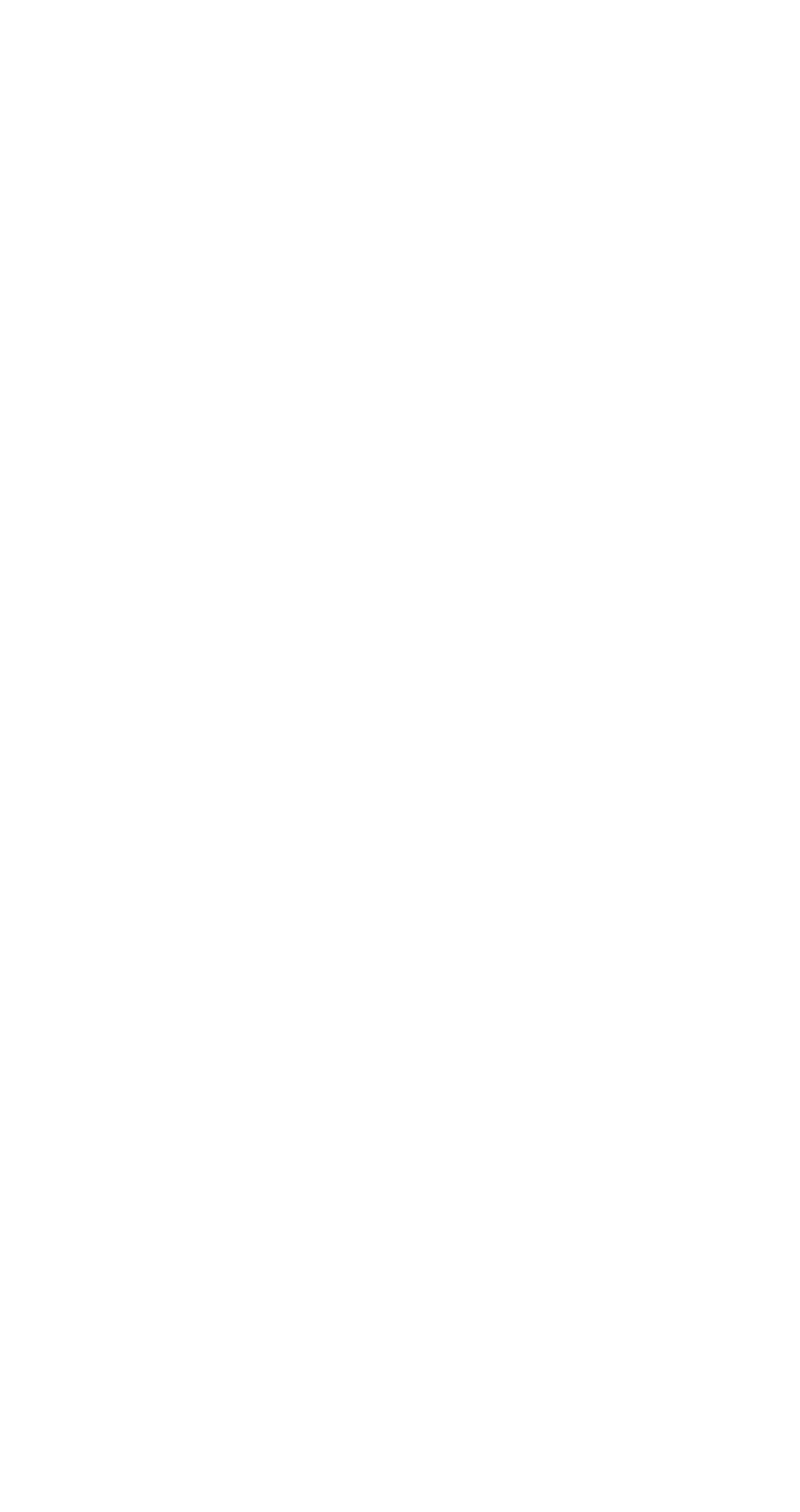Determine the bounding box coordinates of the clickable region to follow the instruction: "Upload an image".

[0.063, 0.345, 0.937, 0.425]